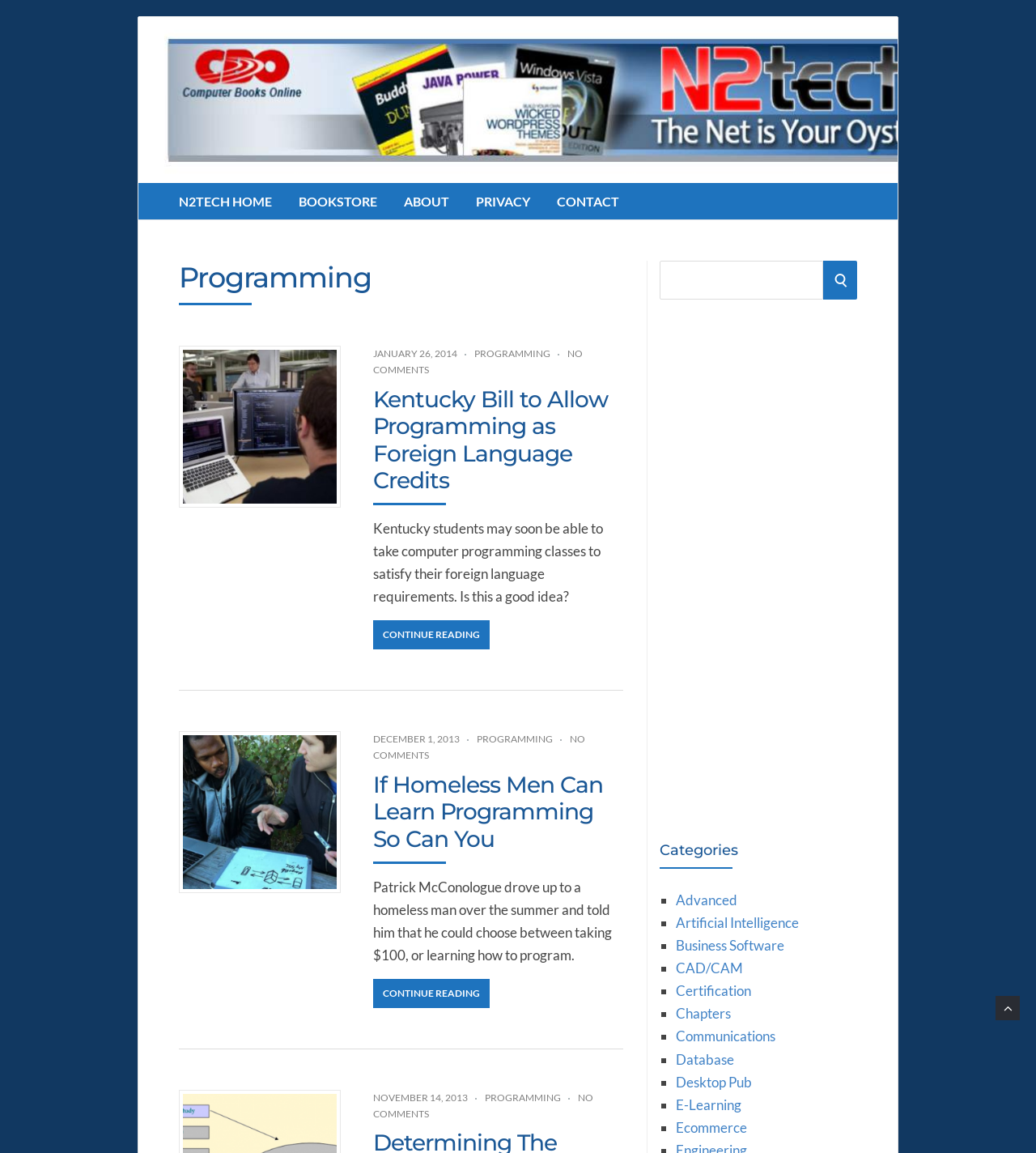Specify the bounding box coordinates of the area to click in order to follow the given instruction: "Click on the 'N2TECH HOME' link."

[0.173, 0.159, 0.262, 0.19]